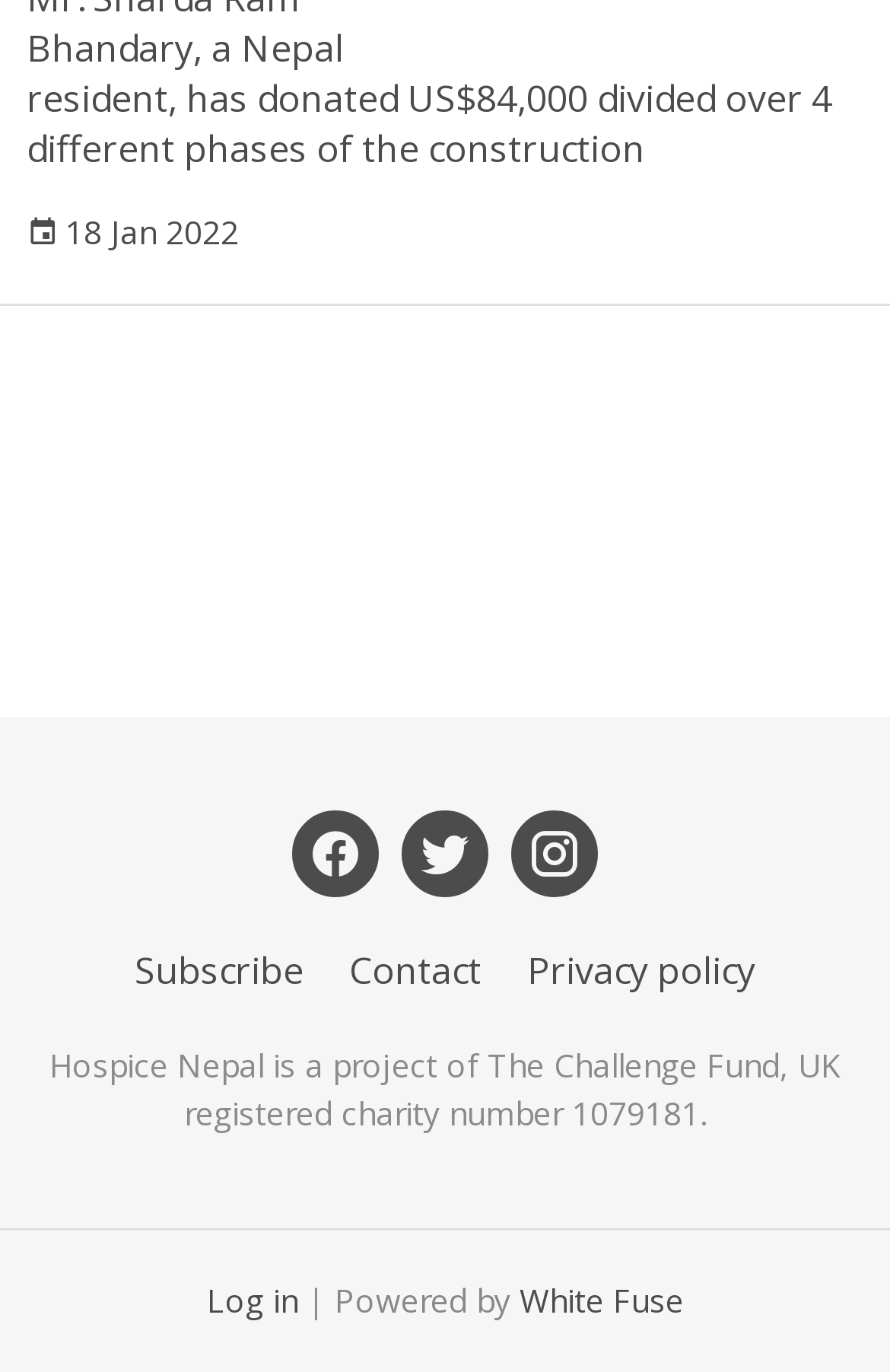Please determine the bounding box coordinates for the UI element described here. Use the format (top-left x, top-left y, bottom-right x, bottom-right y) with values bounded between 0 and 1: Contact

[0.392, 0.69, 0.541, 0.726]